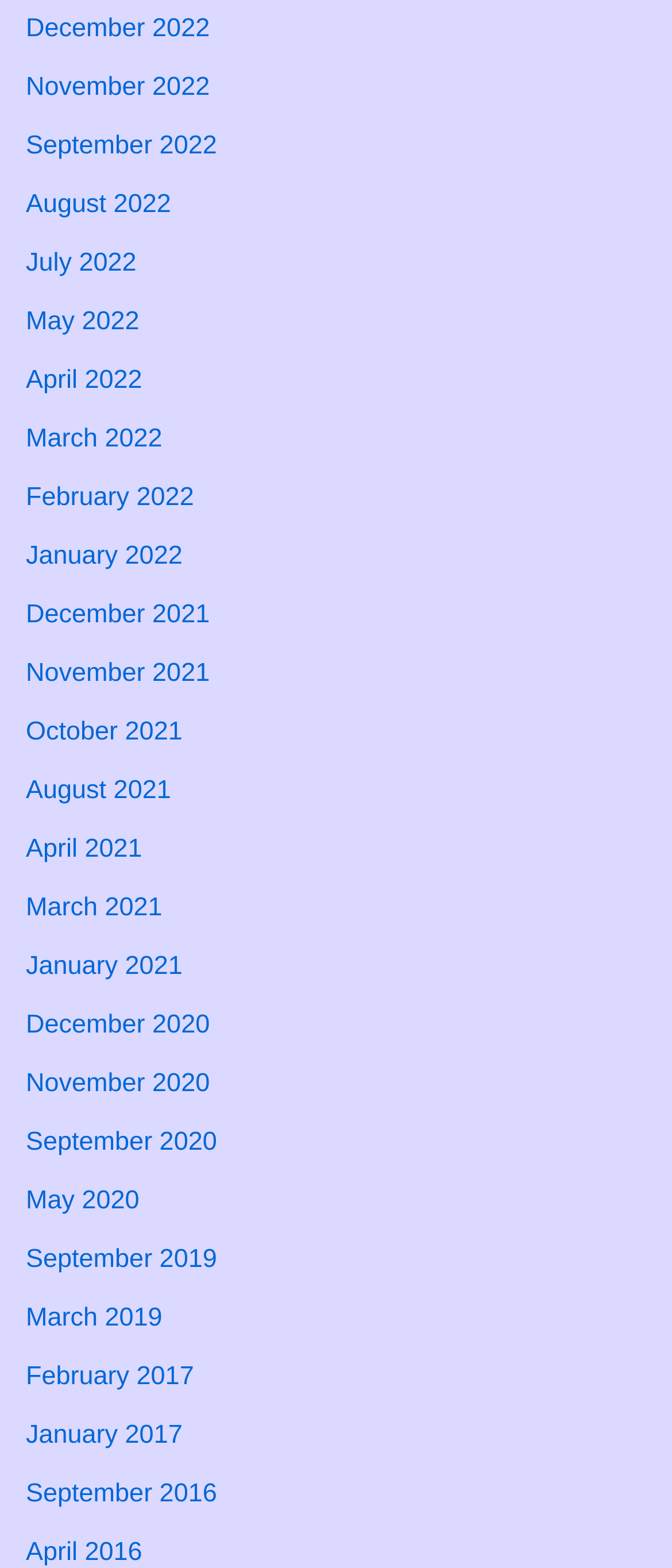How many links are available on this webpage?
By examining the image, provide a one-word or phrase answer.

586